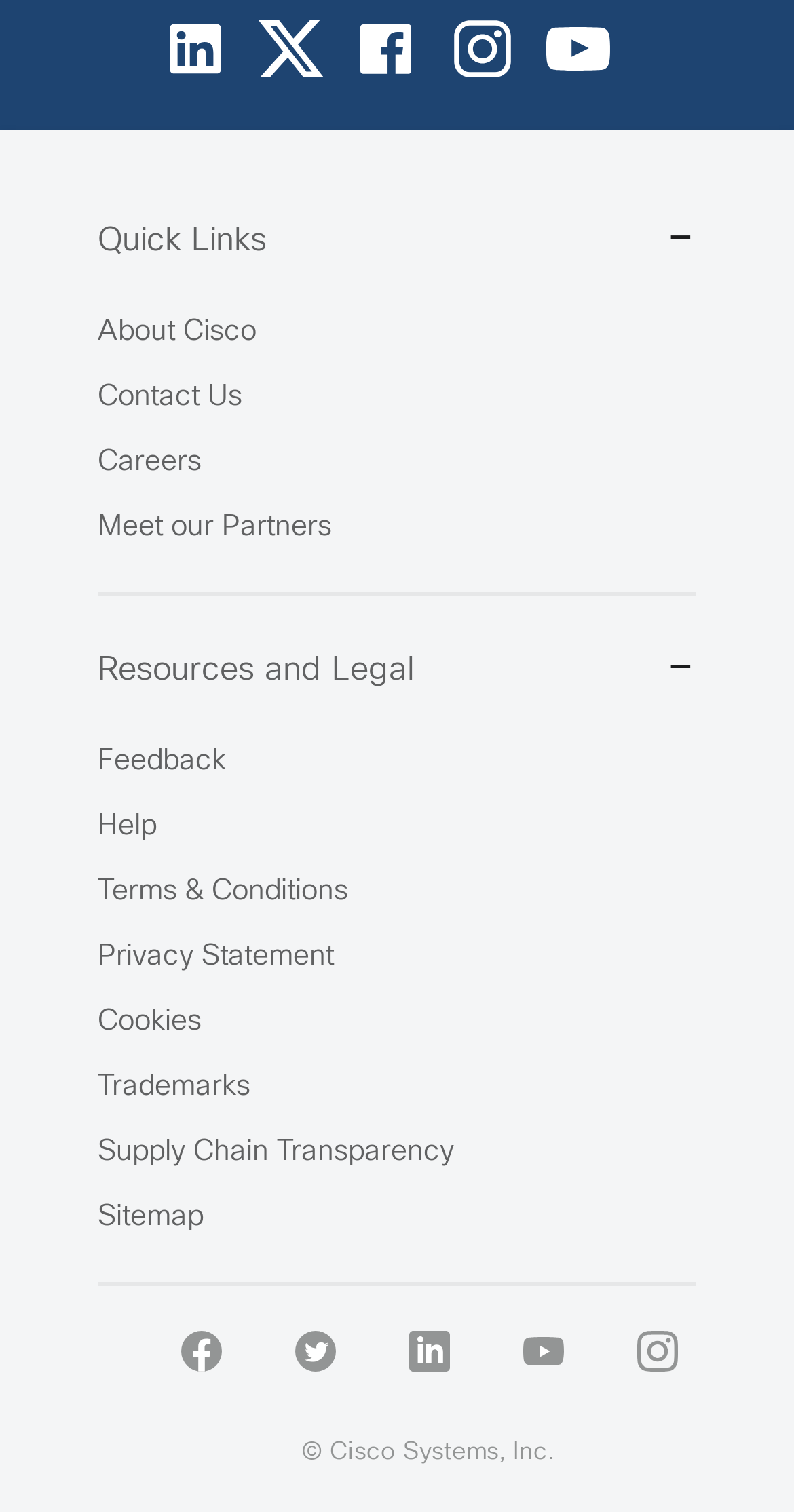Can you specify the bounding box coordinates of the area that needs to be clicked to fulfill the following instruction: "Click the facebook link"?

[0.227, 0.881, 0.278, 0.908]